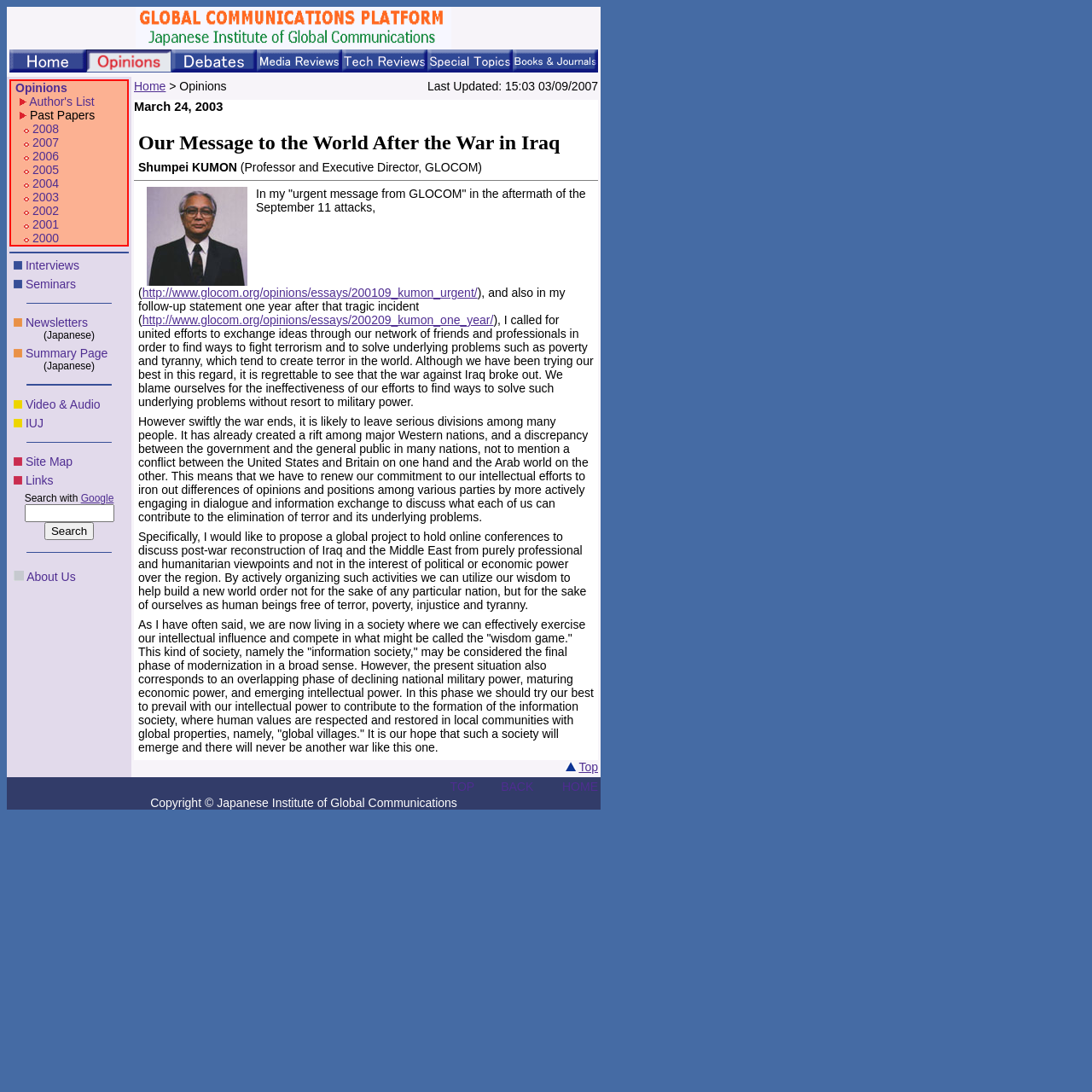Please identify the bounding box coordinates of where to click in order to follow the instruction: "attend seminars".

[0.023, 0.254, 0.07, 0.266]